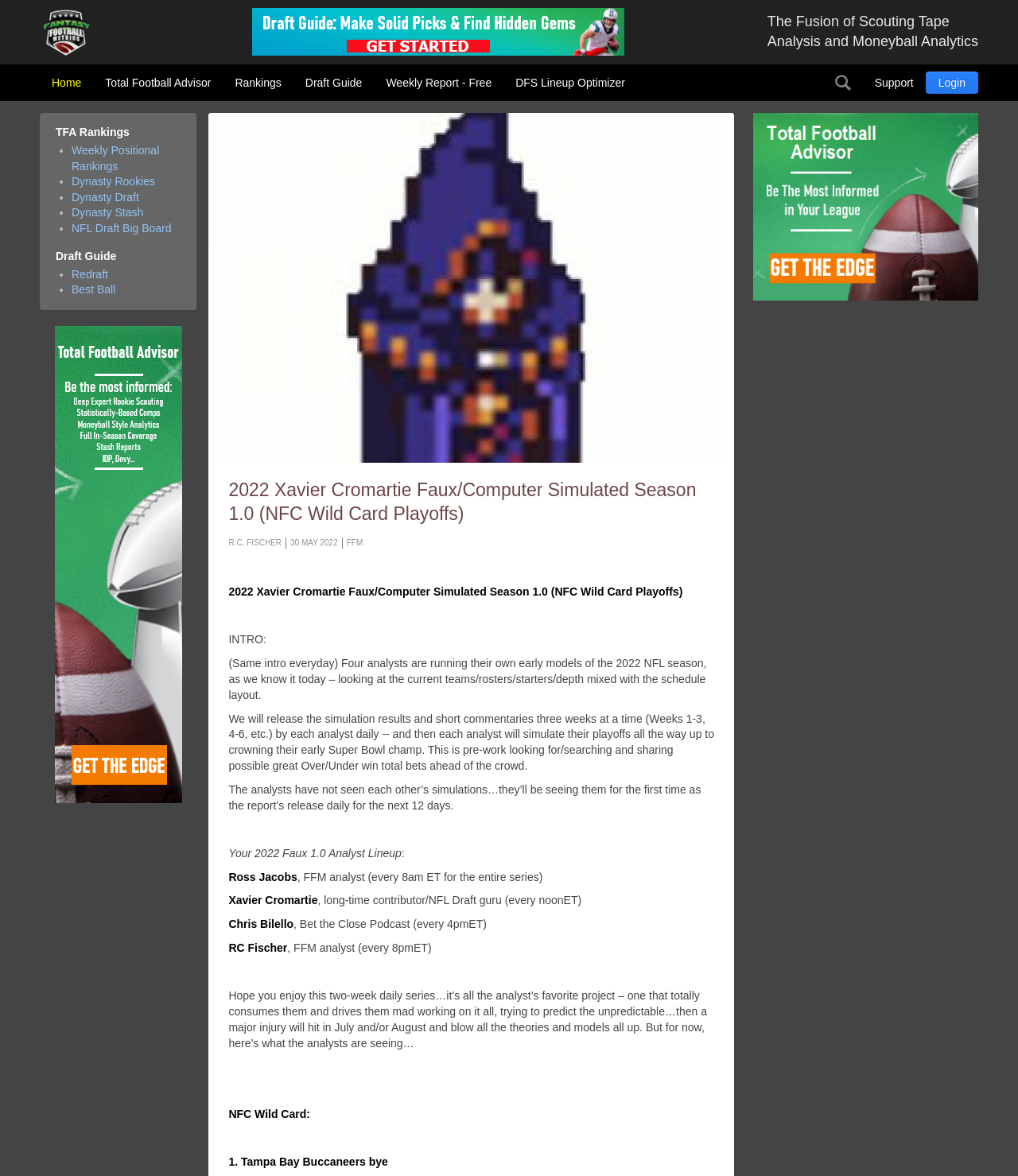Identify the bounding box coordinates of the element that should be clicked to fulfill this task: "Check 'DFS Lineup Optimizer'". The coordinates should be provided as four float numbers between 0 and 1, i.e., [left, top, right, bottom].

[0.495, 0.054, 0.626, 0.086]